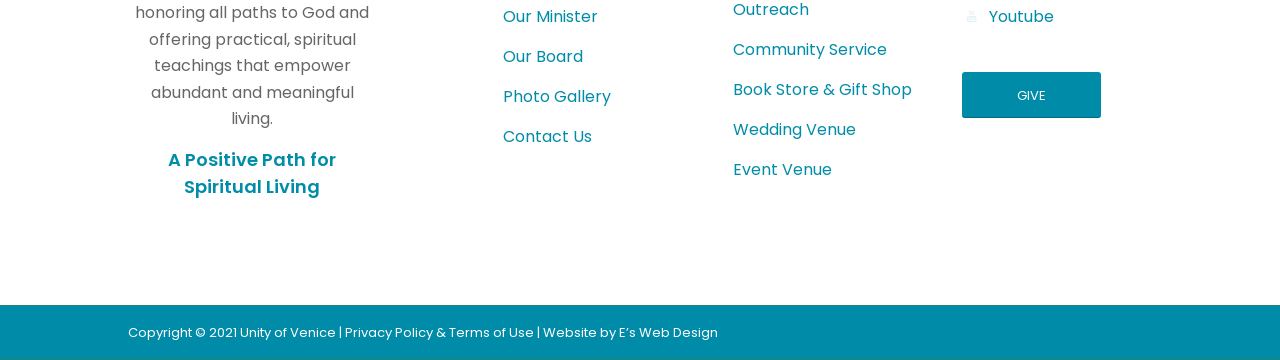Answer the question in one word or a short phrase:
What is the purpose of the 'GIVE' link?

Donation